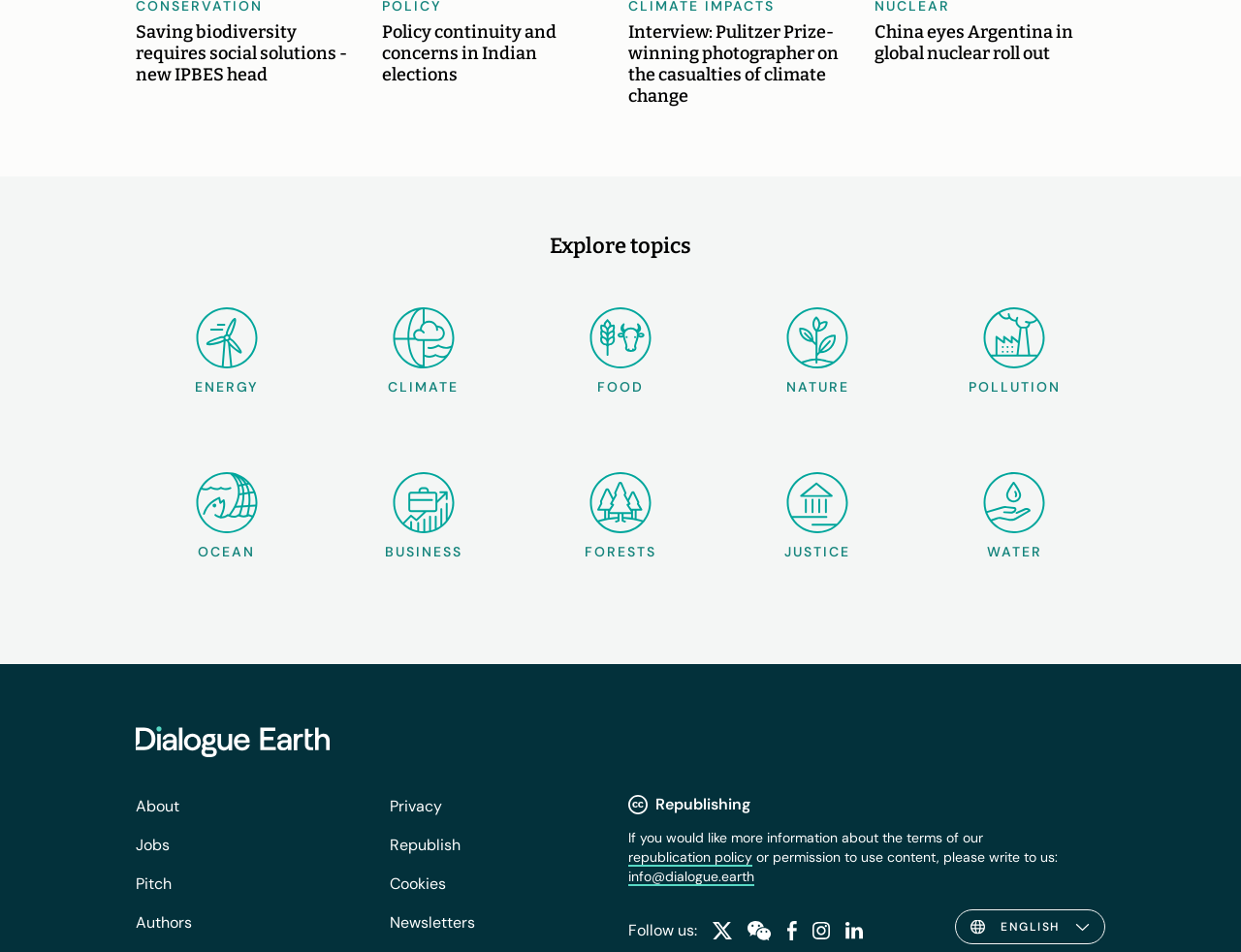What is the topic of the first article?
Please use the image to deliver a detailed and complete answer.

The first article's title is 'Saving biodiversity requires social solutions - new IPBES head', which suggests that the topic of the article is biodiversity.